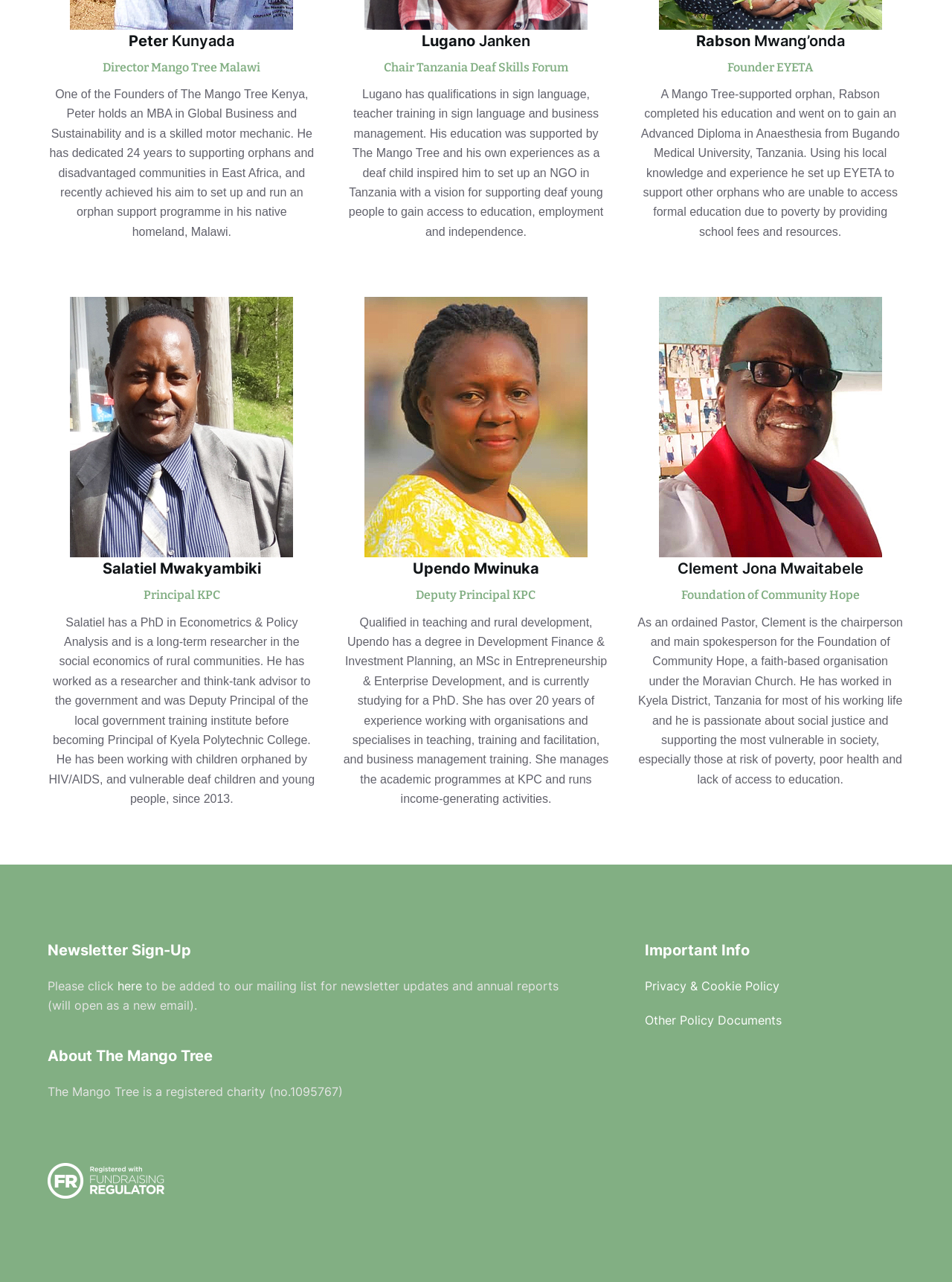What is the purpose of the 'Newsletter Sign-Up' section? Please answer the question using a single word or phrase based on the image.

To receive newsletter updates